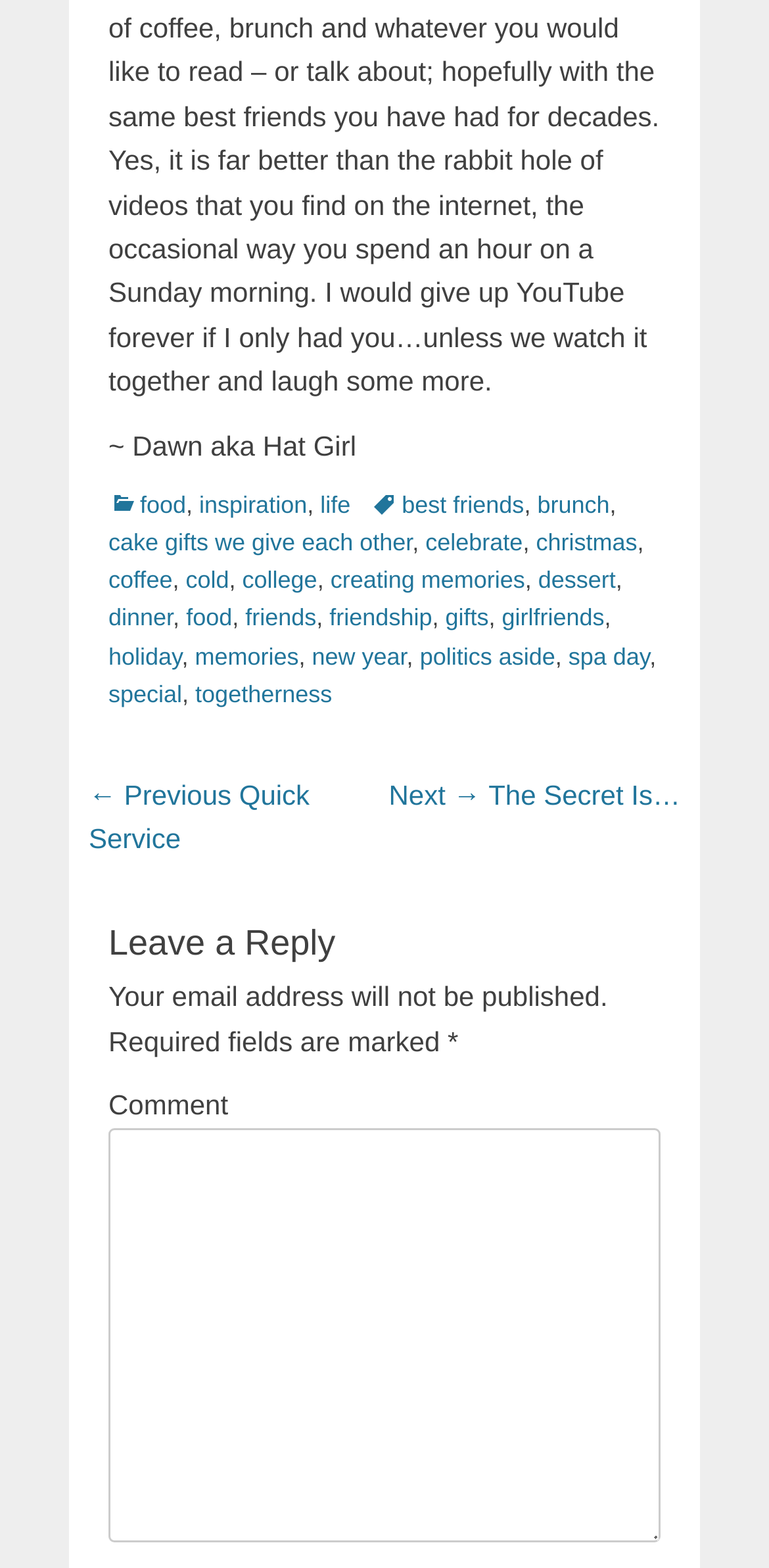Determine the bounding box coordinates of the UI element that matches the following description: "christmas". The coordinates should be four float numbers between 0 and 1 in the format [left, top, right, bottom].

[0.697, 0.337, 0.829, 0.355]